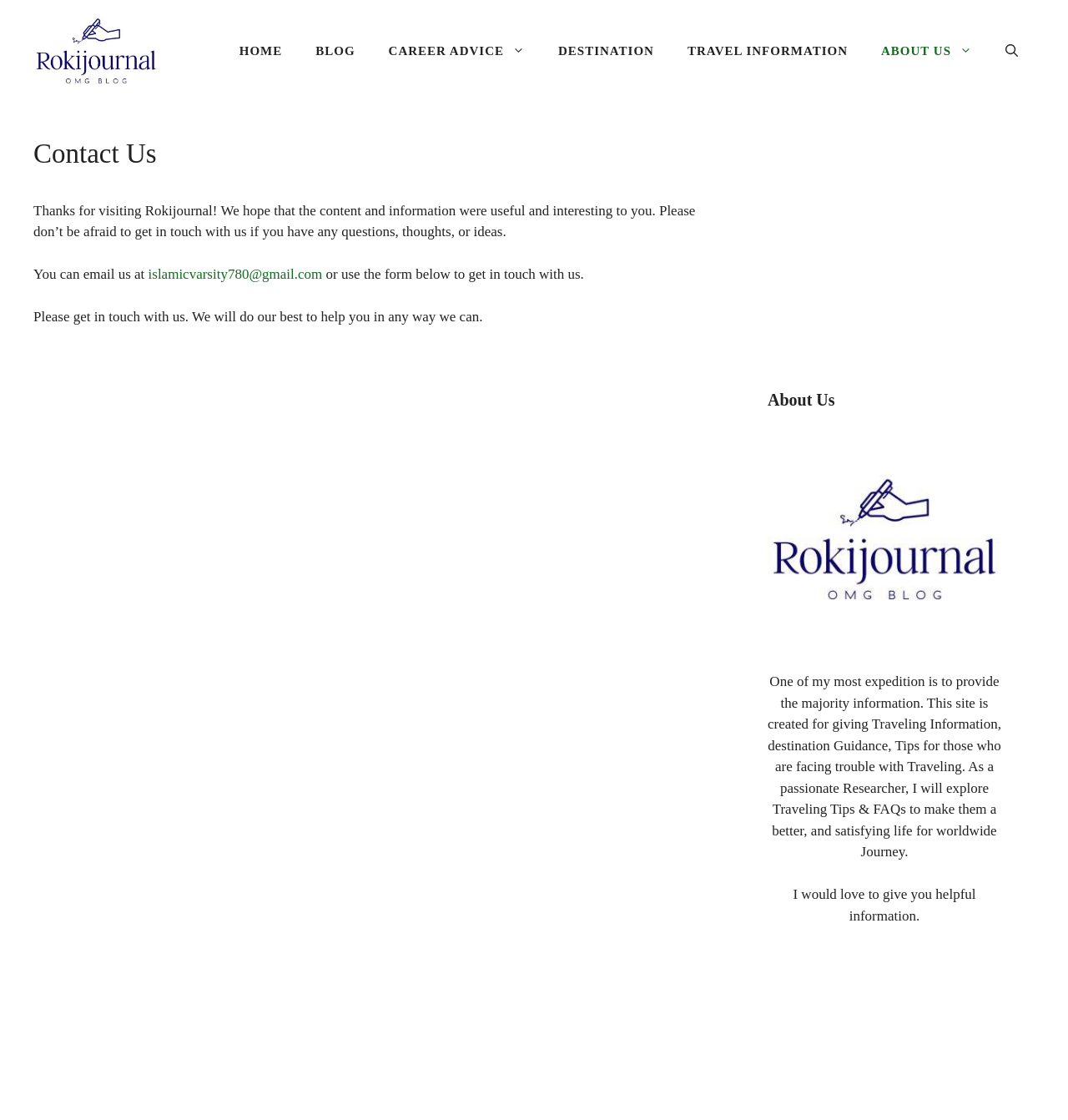What is the author's goal?
Using the image as a reference, deliver a detailed and thorough answer to the question.

The author's goal can be inferred from the text in the complementary section, where it says 'I would love to give you helpful information'.